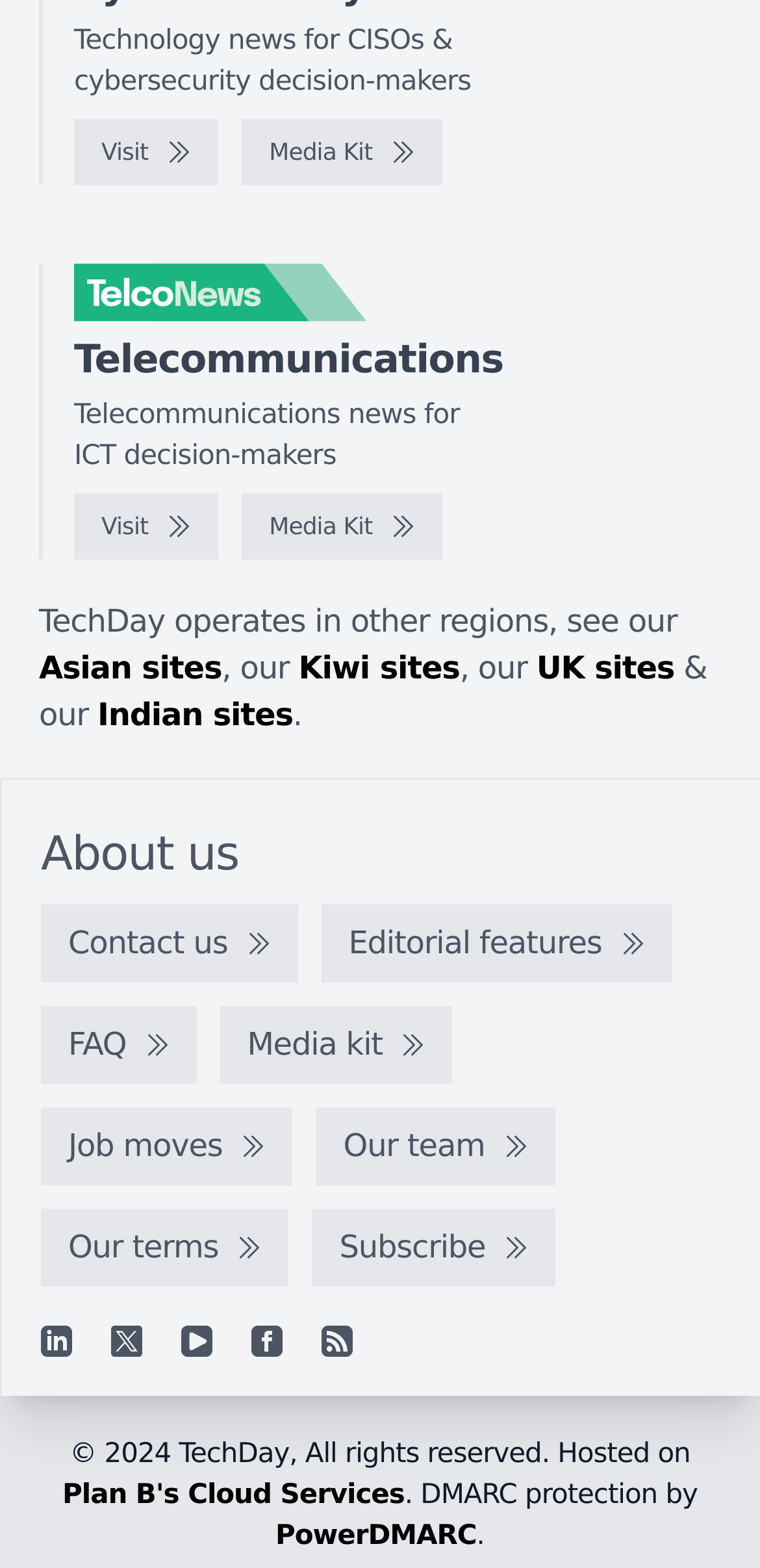Please find the bounding box coordinates of the element that must be clicked to perform the given instruction: "Contact us". The coordinates should be four float numbers from 0 to 1, i.e., [left, top, right, bottom].

[0.054, 0.577, 0.392, 0.627]